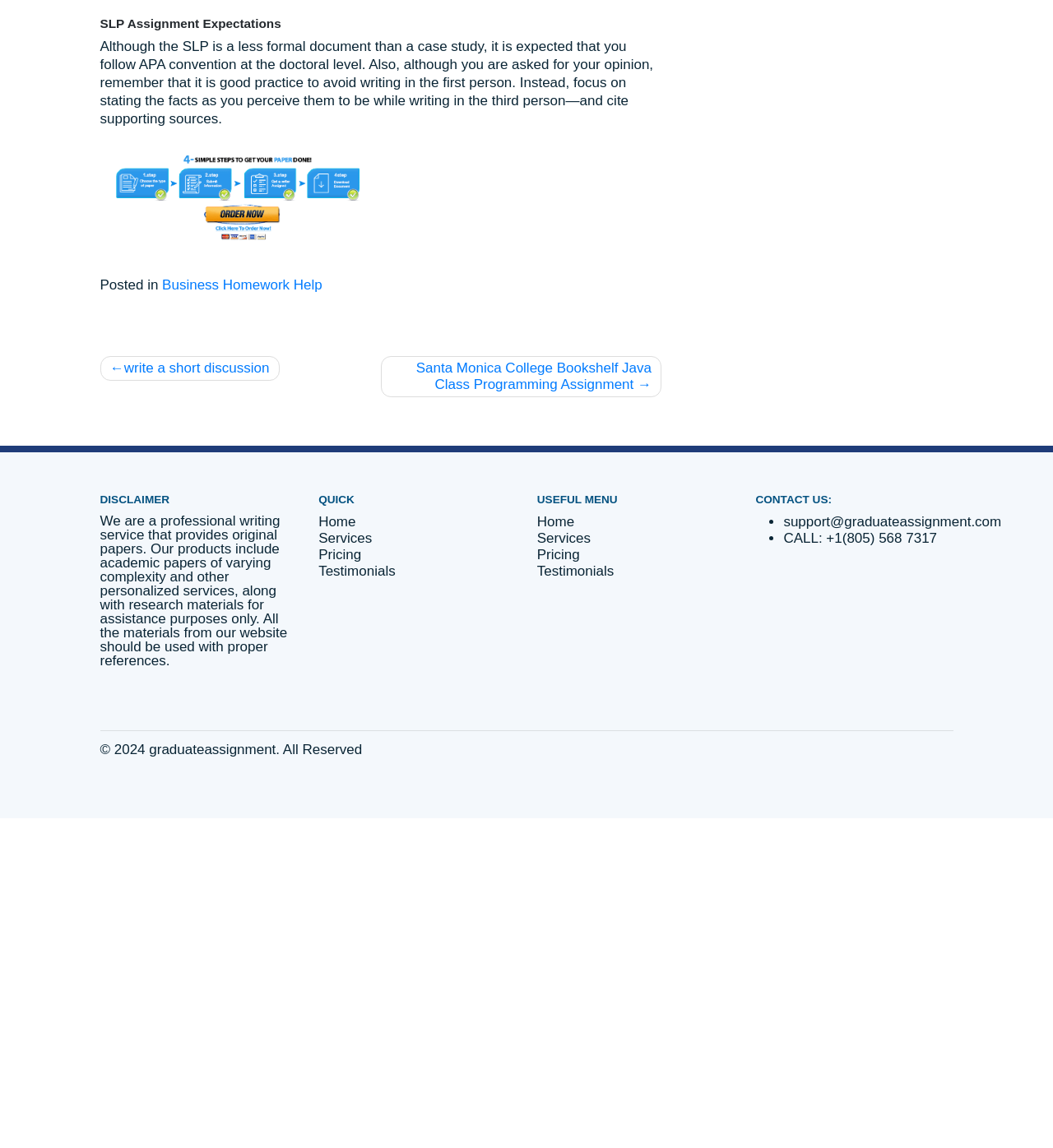How many links are there in the footer section?
Refer to the screenshot and deliver a thorough answer to the question presented.

The footer section contains two links, 'Posted in' and 'Business Homework Help', which are part of the footer navigation.